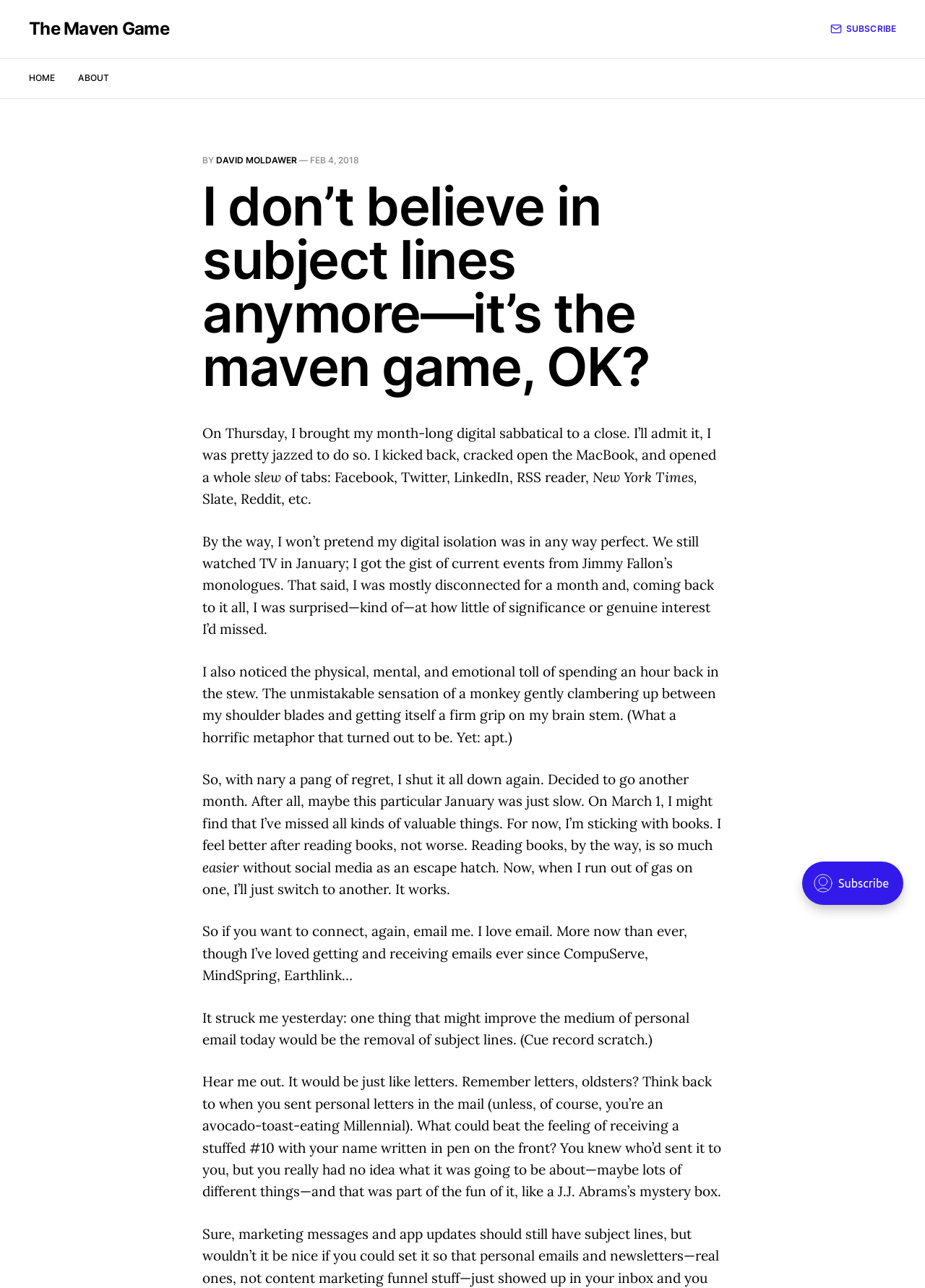Please give a succinct answer using a single word or phrase:
What is the date of the article?

FEB 4, 2018